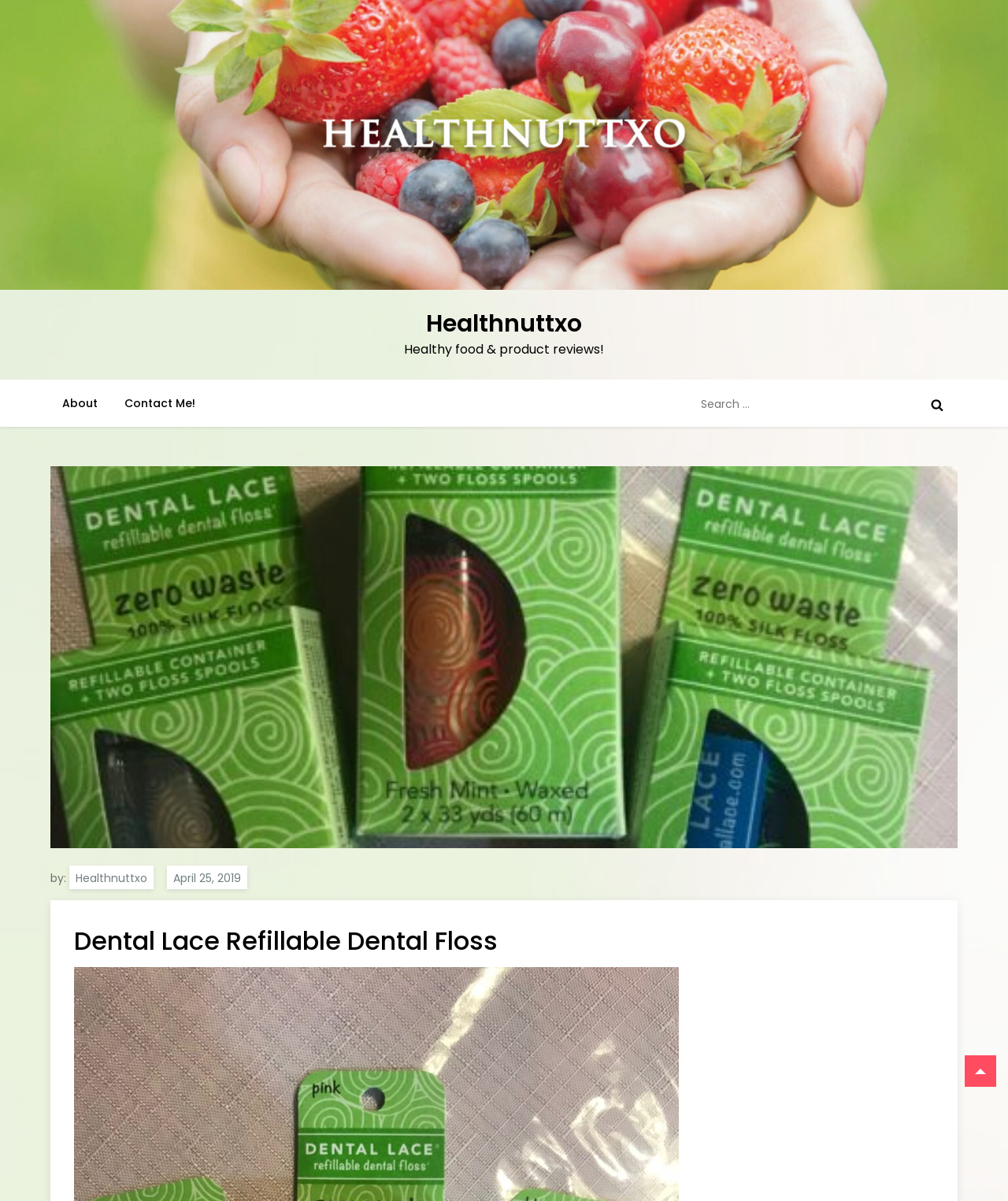Can you determine the bounding box coordinates of the area that needs to be clicked to fulfill the following instruction: "contact the author"?

[0.112, 0.316, 0.205, 0.356]